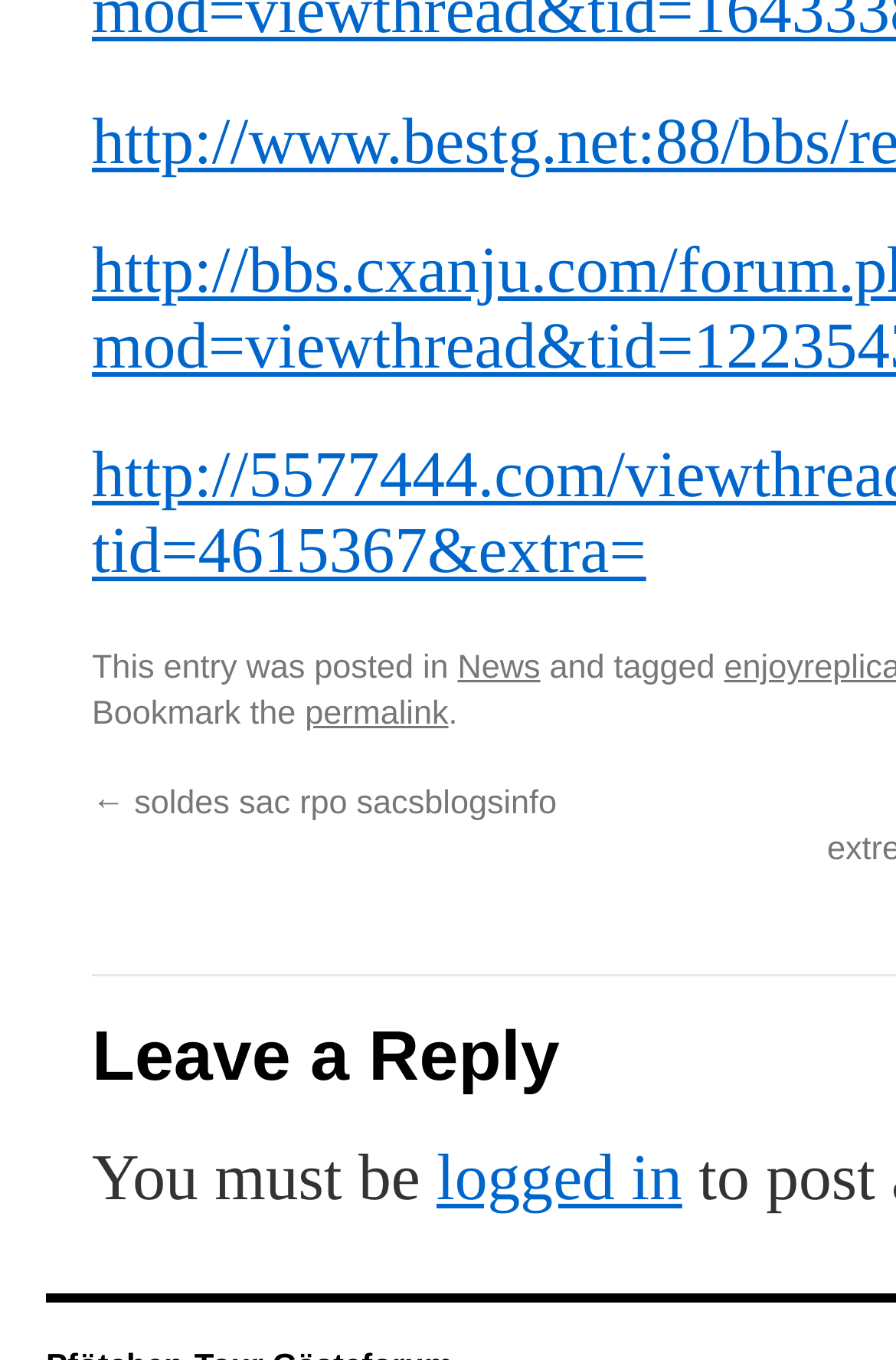Analyze the image and deliver a detailed answer to the question: What is the purpose of the permalink?

The presence of a link 'permalink' suggests that it is used to link to the current post, allowing users to access the post directly.